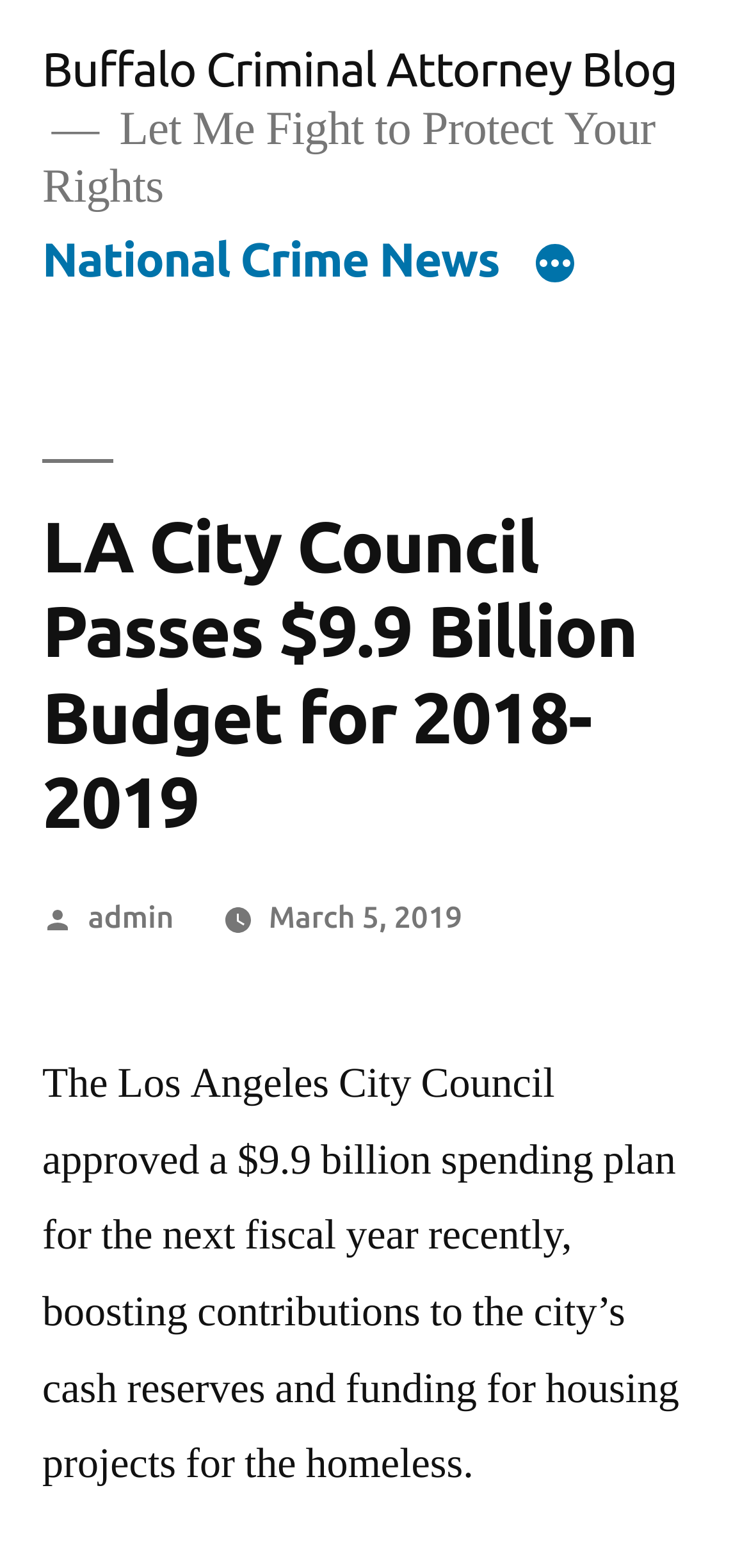Use a single word or phrase to answer the following:
What is the date of the article?

March 5, 2019